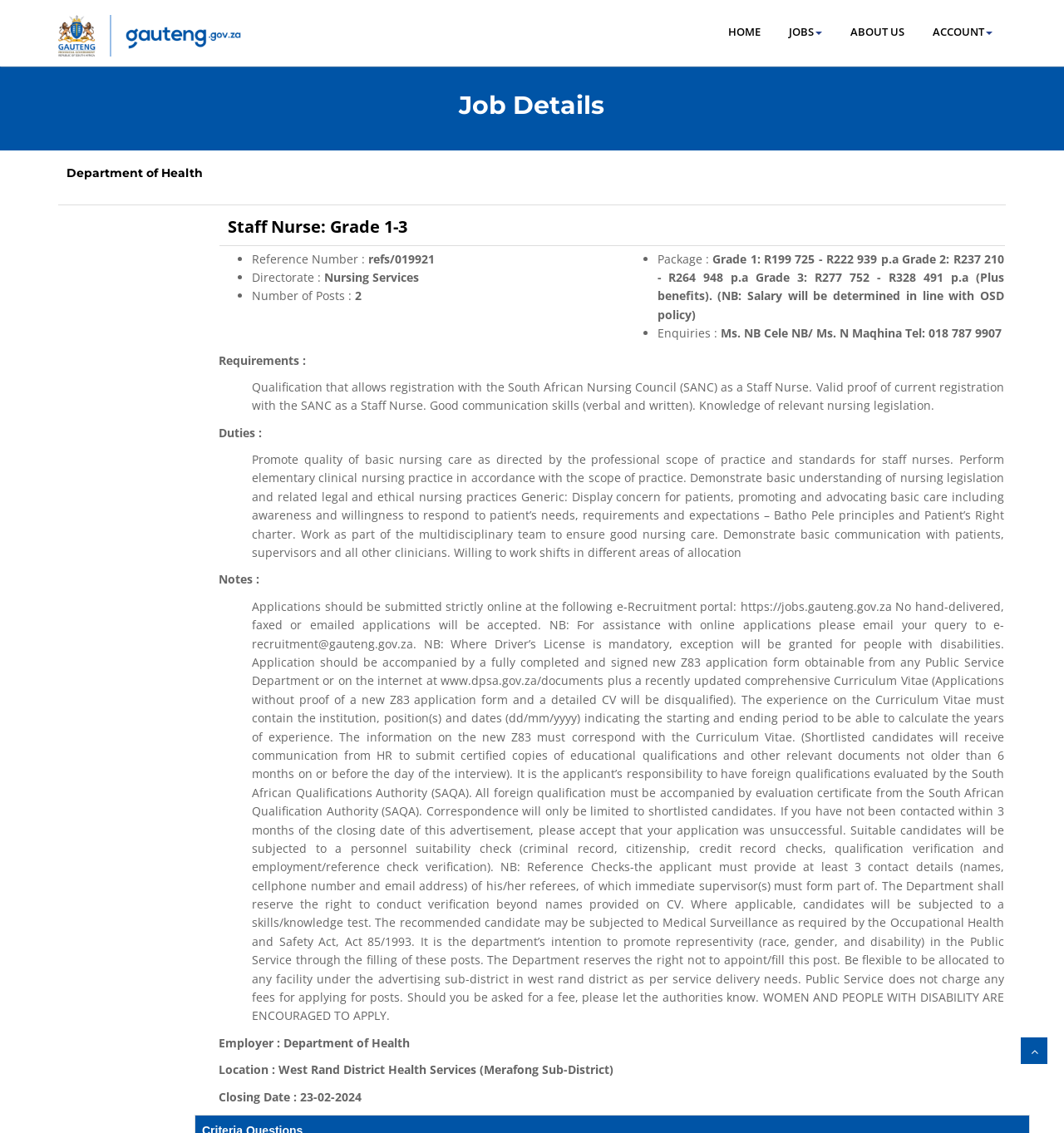Give a concise answer of one word or phrase to the question: 
What is the job title of the job posting?

Staff Nurse